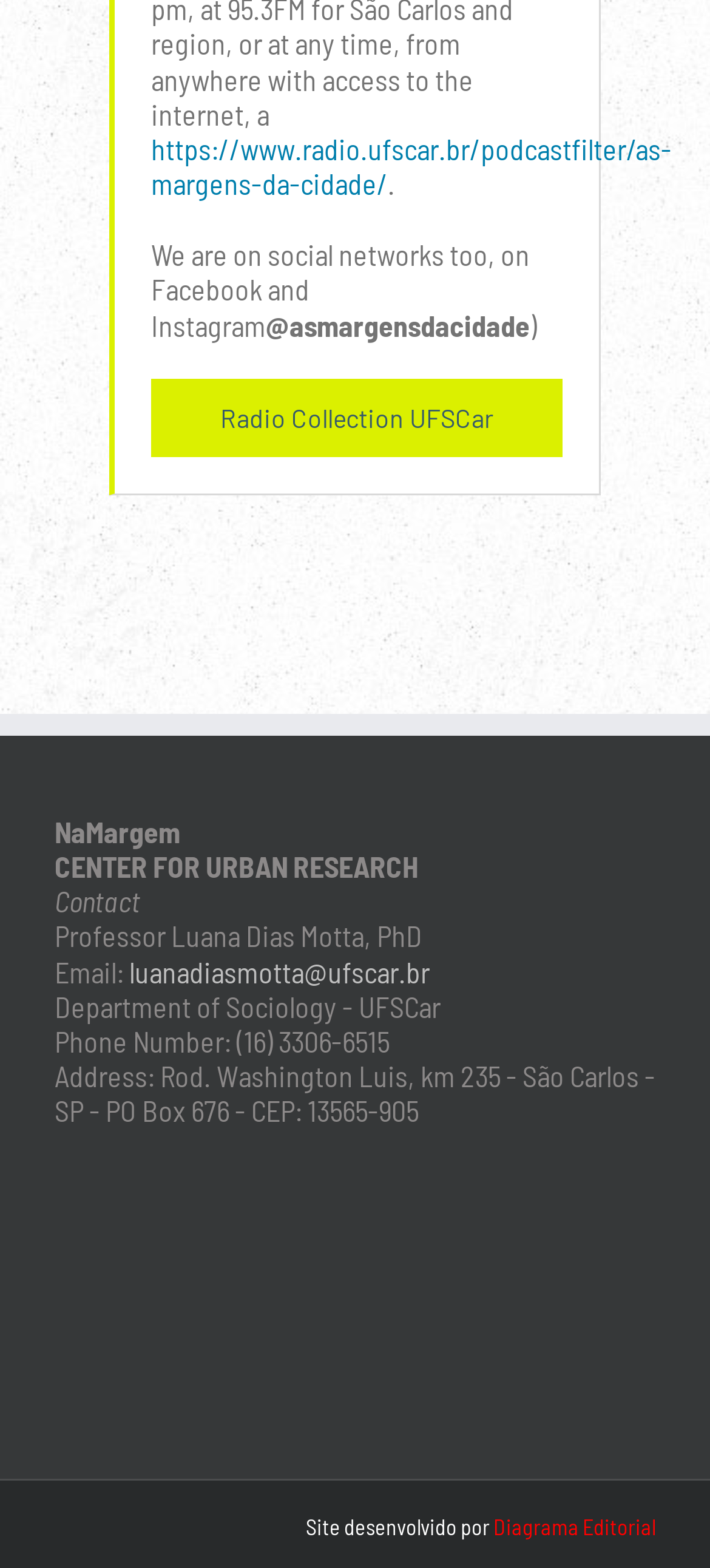Provide the bounding box coordinates of the HTML element this sentence describes: "Radio Collection UFSCar". The bounding box coordinates consist of four float numbers between 0 and 1, i.e., [left, top, right, bottom].

[0.213, 0.241, 0.792, 0.291]